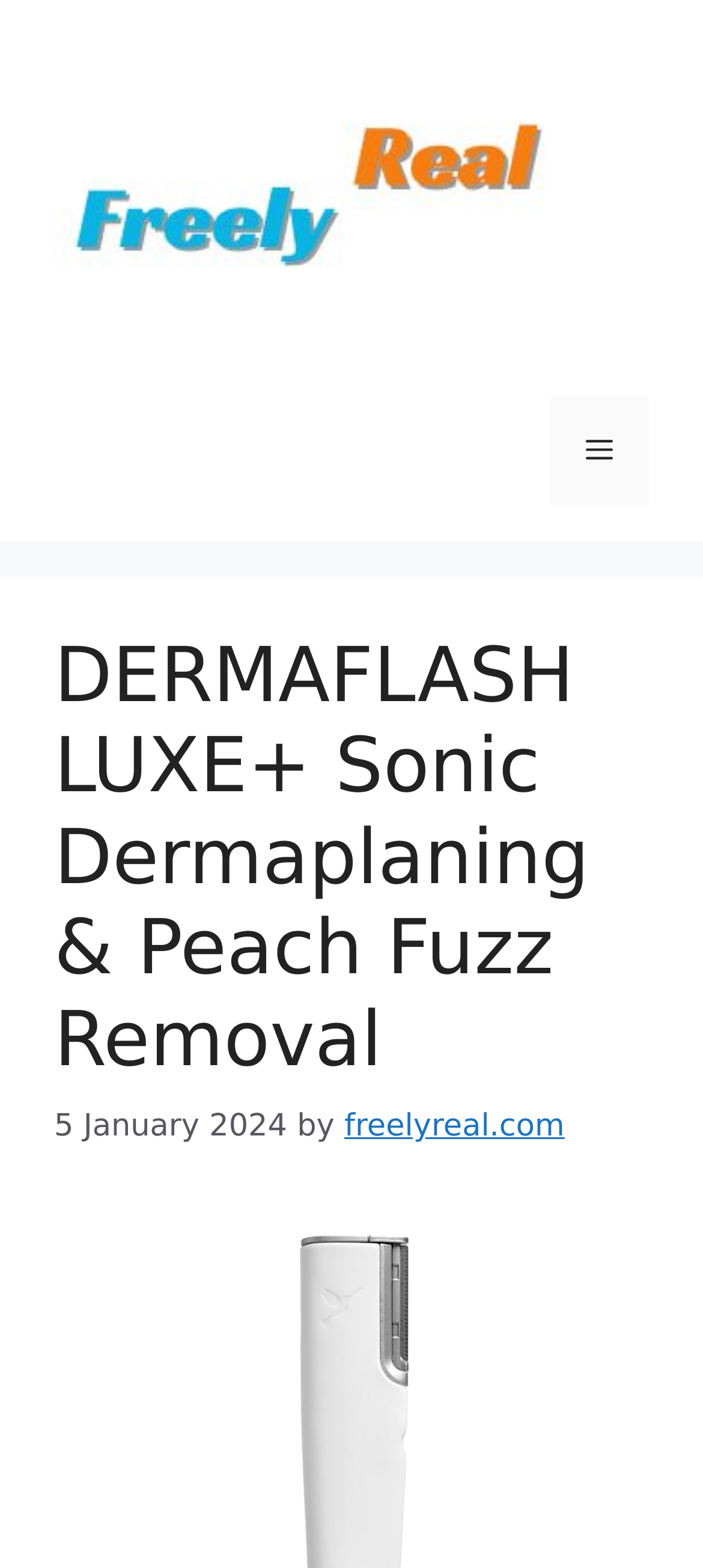Convey a detailed summary of the webpage, mentioning all key elements.

The webpage is about the DERMAFLASH LUXE Anti-Aging Sonic Dermaplaning Exfoliation Tool for Women. At the top of the page, there is a banner that spans the entire width, taking up about a third of the page's height. Within the banner, there is a link on the left side and a navigation button on the right side, labeled "Menu" which is not expanded.

Below the banner, there is a header section that occupies most of the page's height. It contains a heading that reads "DERMAFLASH LUXE+ Sonic Dermaplaning & Peach Fuzz Removal" which is positioned at the top of this section. Underneath the heading, there is a timestamp "5 January 2024" followed by the text "by" and a link to "freelyreal.com".